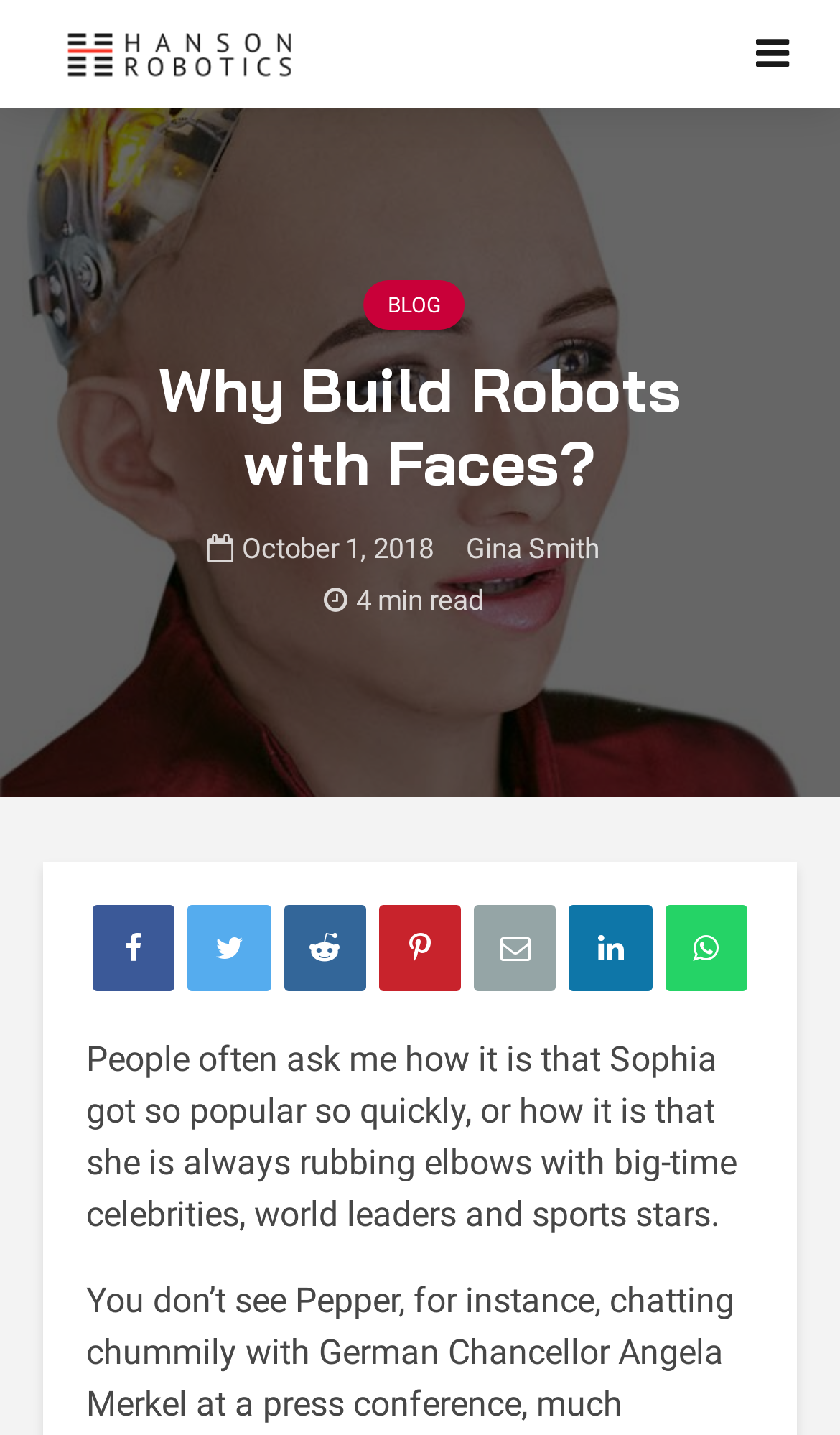How many social media links are present?
Could you please answer the question thoroughly and with as much detail as possible?

The webpage contains seven link elements with OCR text '', '', '', '', '', '', and '', which are likely social media links.